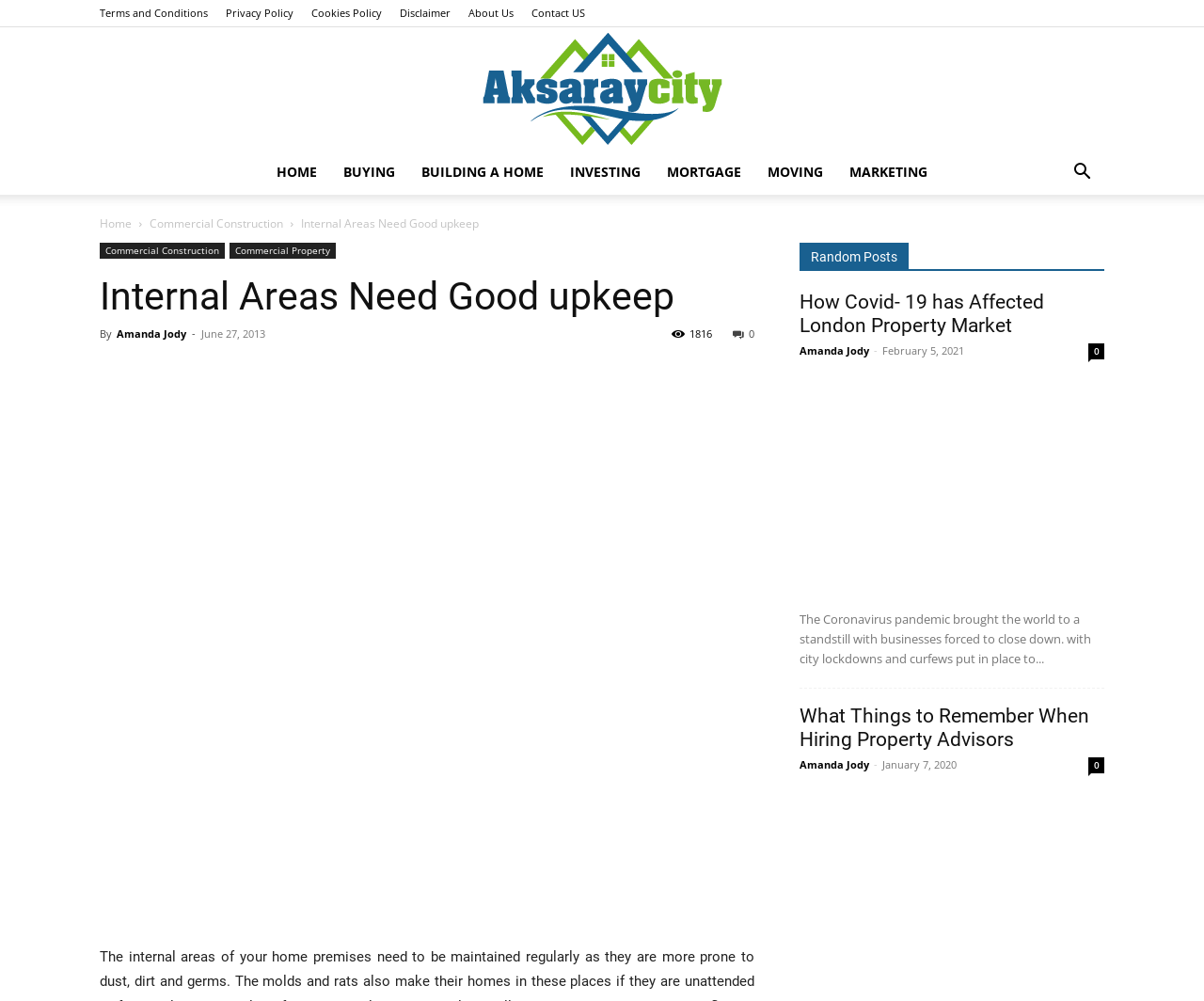Generate a thorough description of the webpage.

This webpage appears to be a blog or article page focused on real estate and property-related topics. At the top, there are several links to important pages such as "Terms and Conditions", "Privacy Policy", and "About Us". Below these links, there is a prominent header with the title "Internal Areas Need Good Upkeep" and a subheading "By Amanda Jody" with a date "June 27, 2013". 

To the left of the header, there are several social media links and a button with an icon. Below the header, there are links to various categories such as "Commercial Construction" and "Commercial Property". 

The main content of the page is divided into several sections. The first section appears to be the main article, with a heading "Internal Areas Need Good Upkeep" and a large image. The article text is not explicitly mentioned, but it seems to be discussing the importance of maintaining internal areas of homes.

Below the main article, there are several other sections with headings such as "Random Posts", "How Covid- 19 has Affected London Property Market", "What Things to Remember When Hiring Property Advisors", and others. Each of these sections has a link to the full article, an author name, a date, and a brief summary or excerpt from the article. There are also images associated with some of these sections.